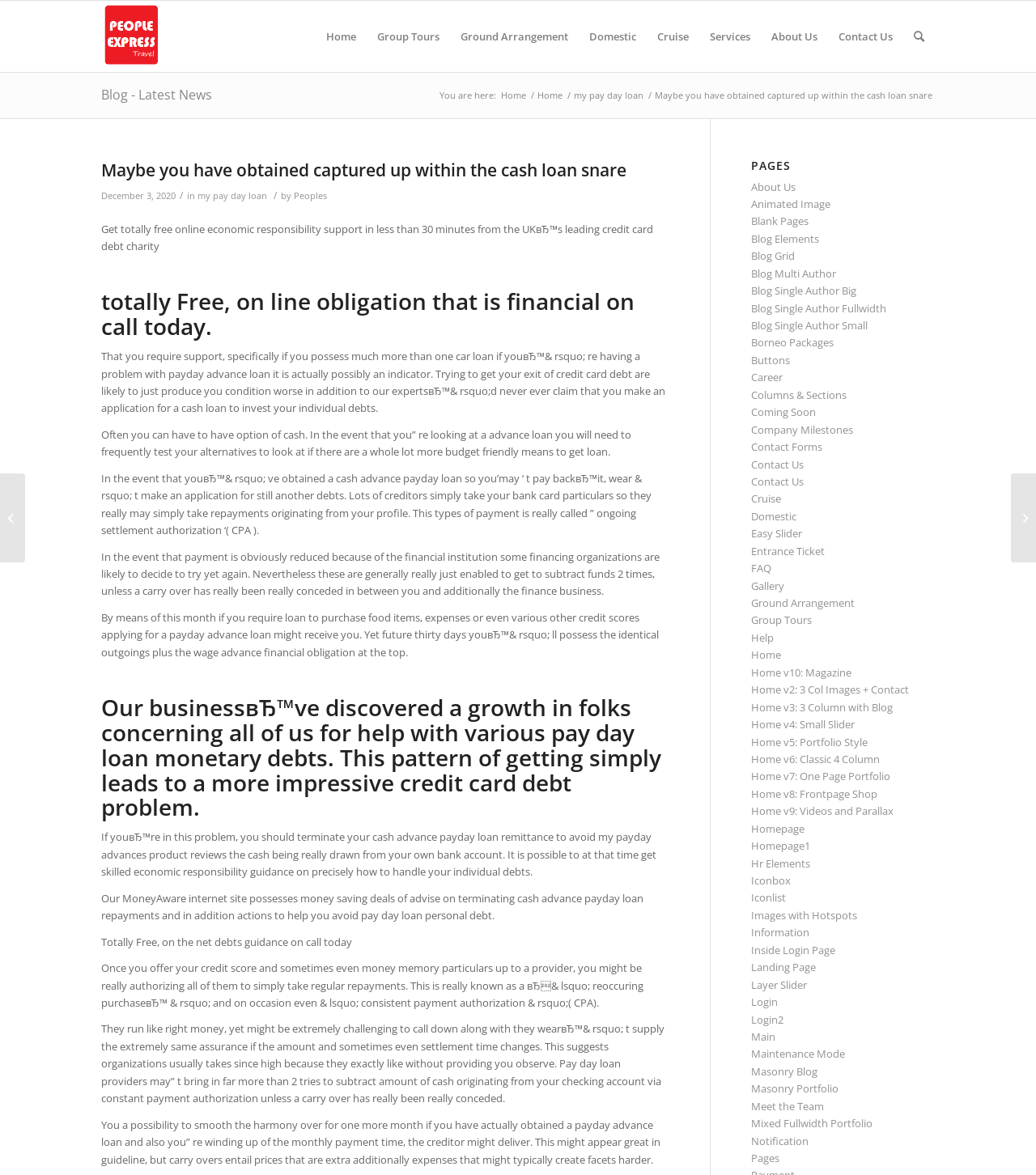Respond to the question with just a single word or phrase: 
What is the name of the travel agency?

People Express Travel Sdn Bhd